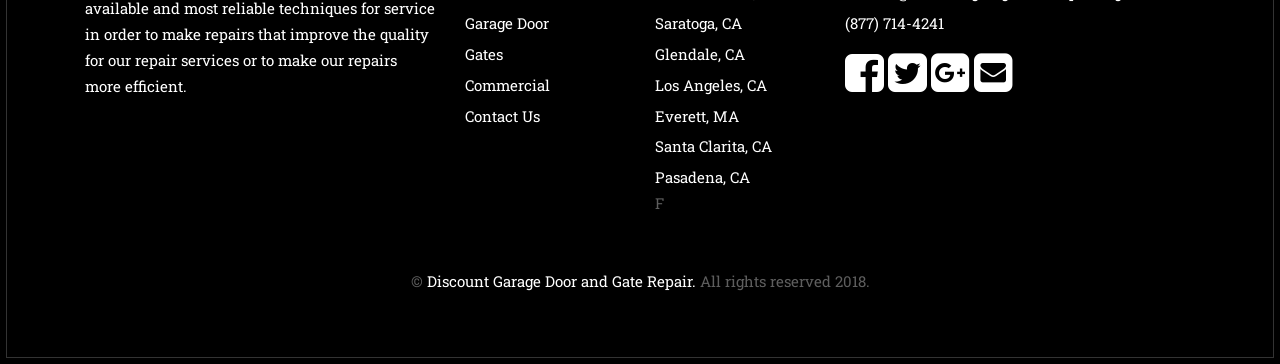Answer the question below using just one word or a short phrase: 
What is the copyright year on the webpage?

2018